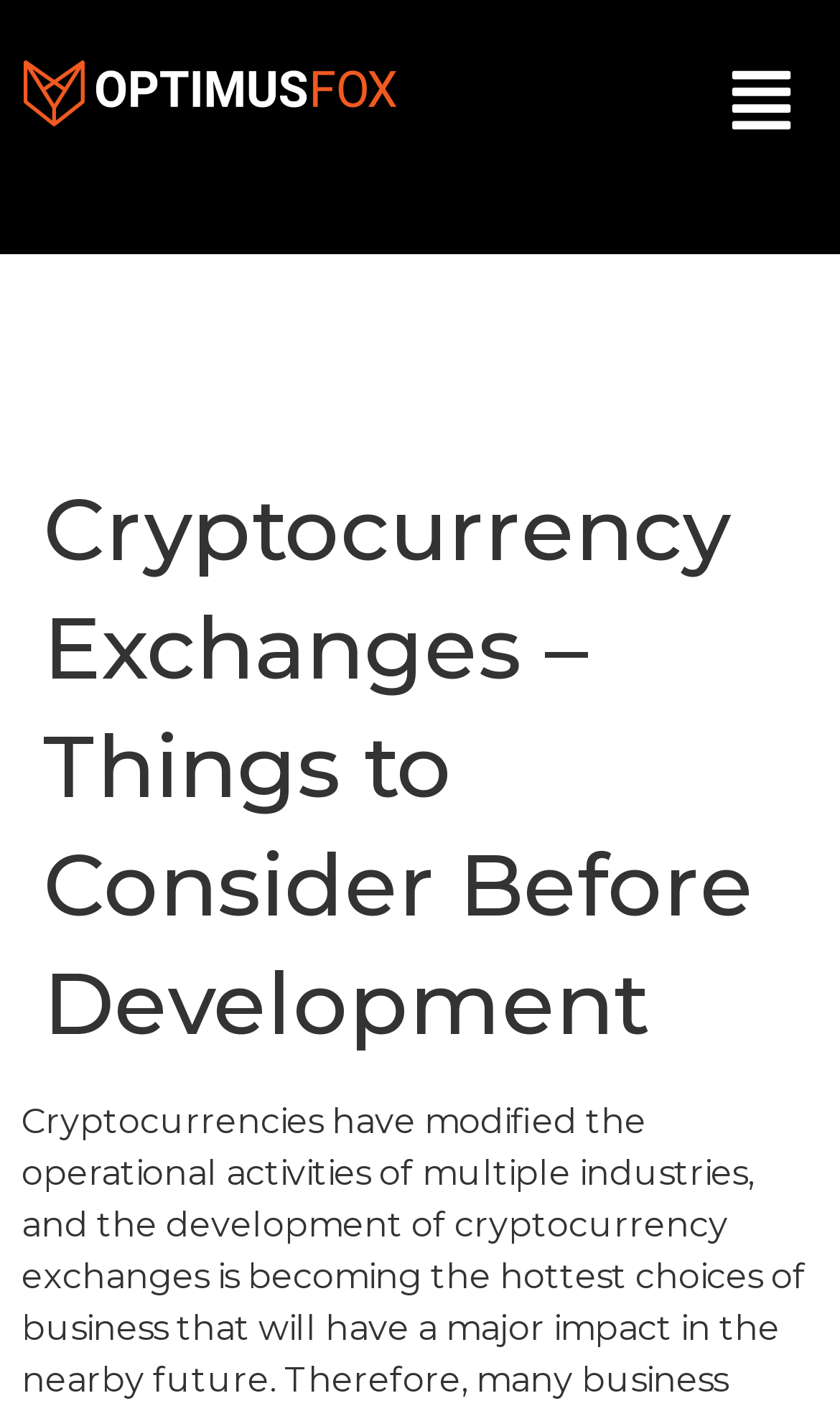Using the webpage screenshot, find the UI element described by Menu. Provide the bounding box coordinates in the format (top-left x, top-left y, bottom-right x, bottom-right y), ensuring all values are floating point numbers between 0 and 1.

[0.839, 0.03, 0.974, 0.118]